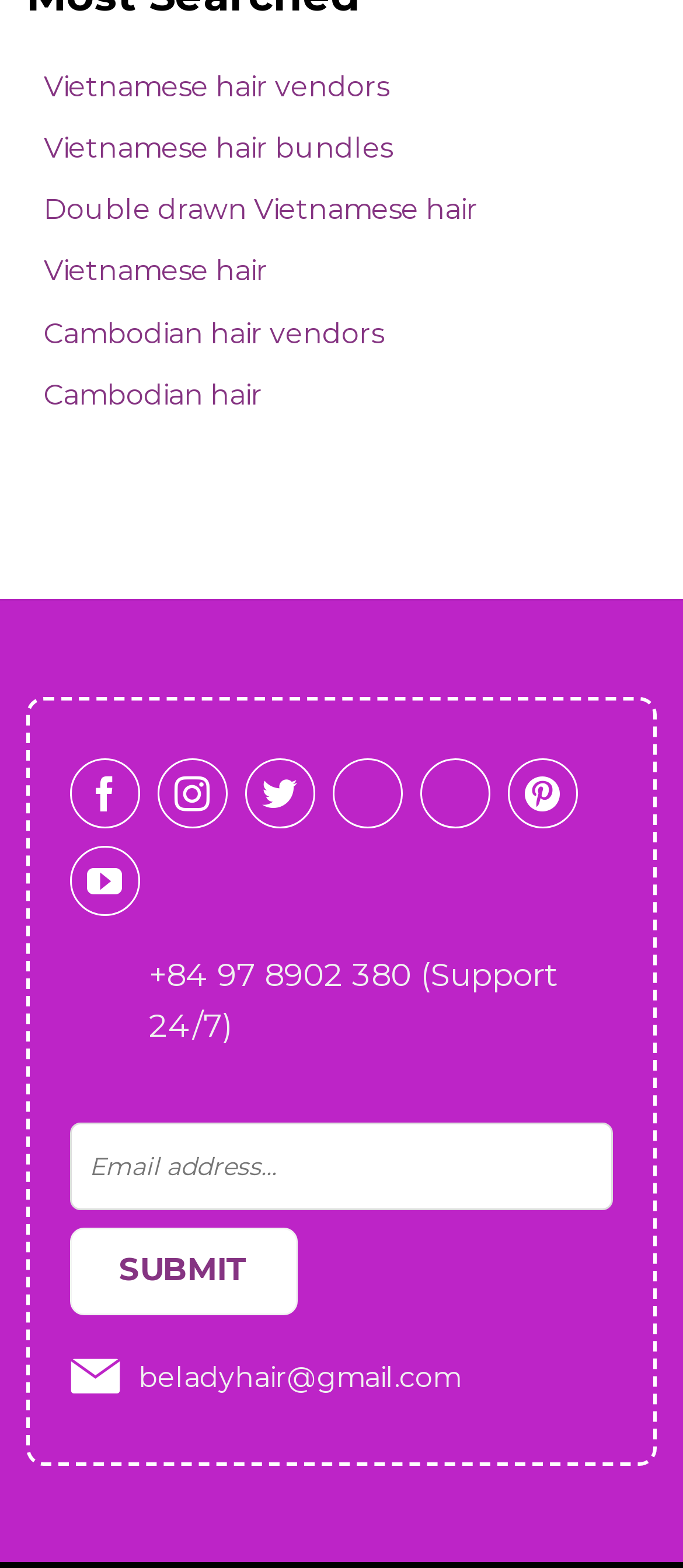Pinpoint the bounding box coordinates of the element to be clicked to execute the instruction: "Click the SUBMIT button".

[0.103, 0.782, 0.436, 0.838]